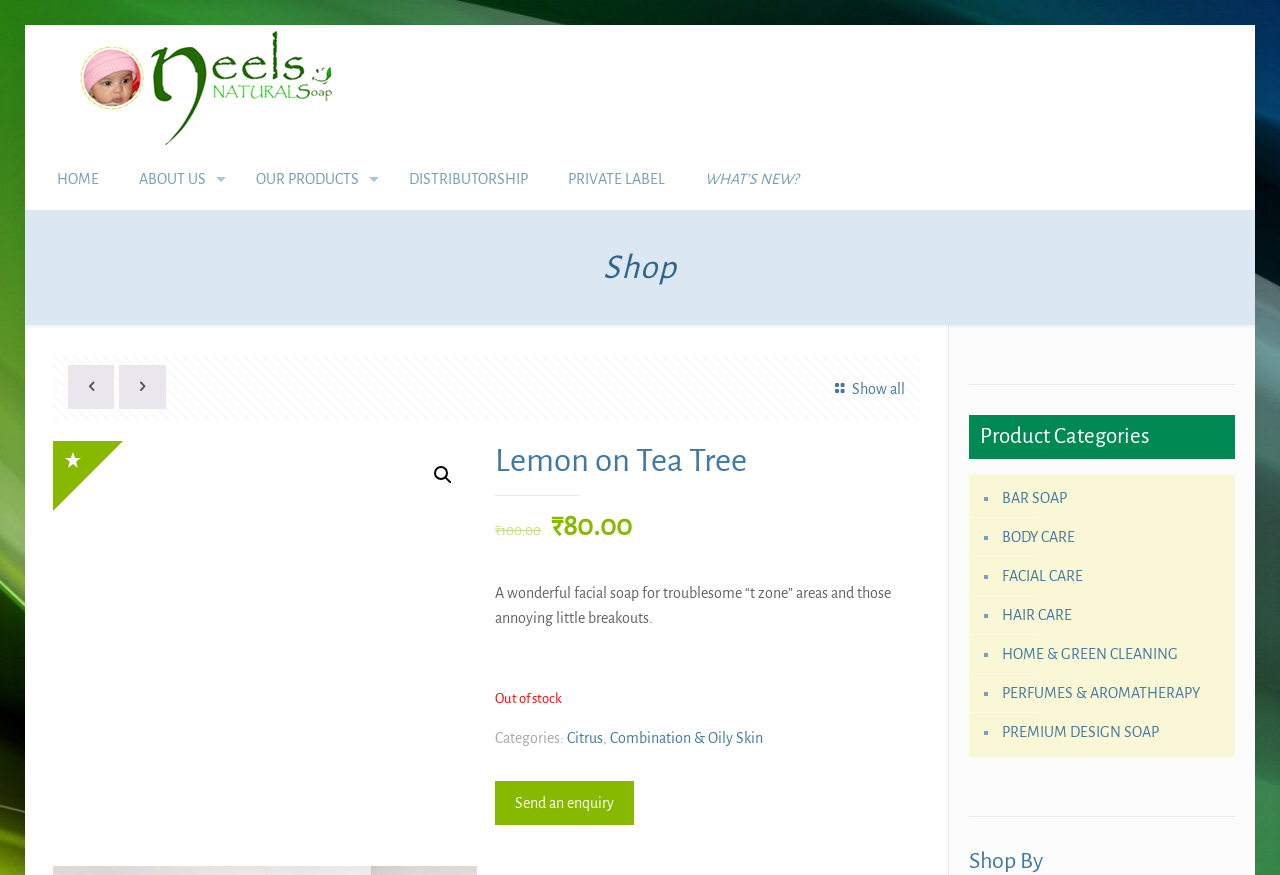Pinpoint the bounding box coordinates for the area that should be clicked to perform the following instruction: "Click the search icon".

[0.332, 0.522, 0.36, 0.563]